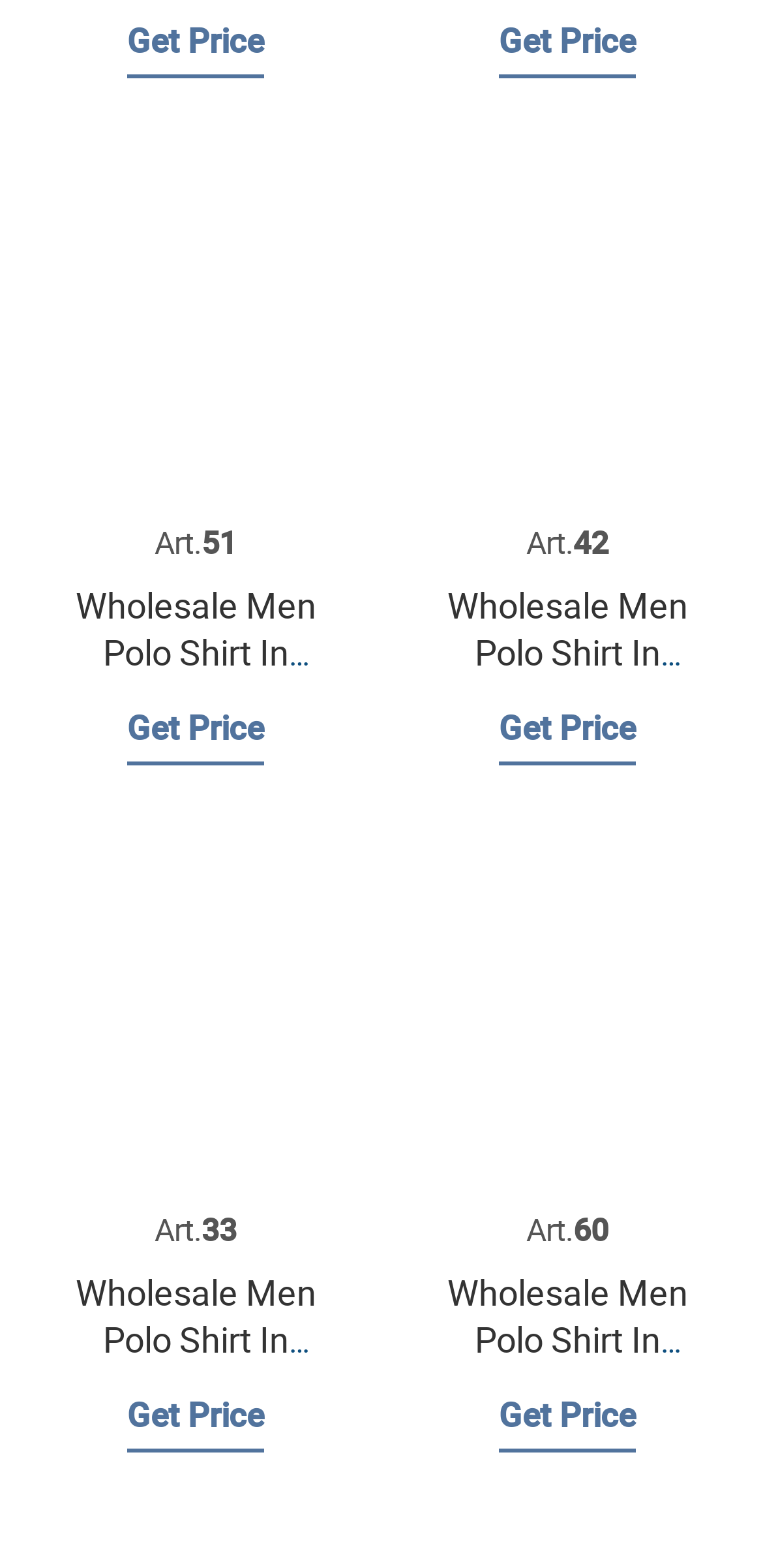Based on the image, please respond to the question with as much detail as possible:
How many products are listed on this page?

I counted the number of articles on the webpage, each containing a product description, image, and 'Get Price' button. There are four articles in total, indicating four products listed on this page.